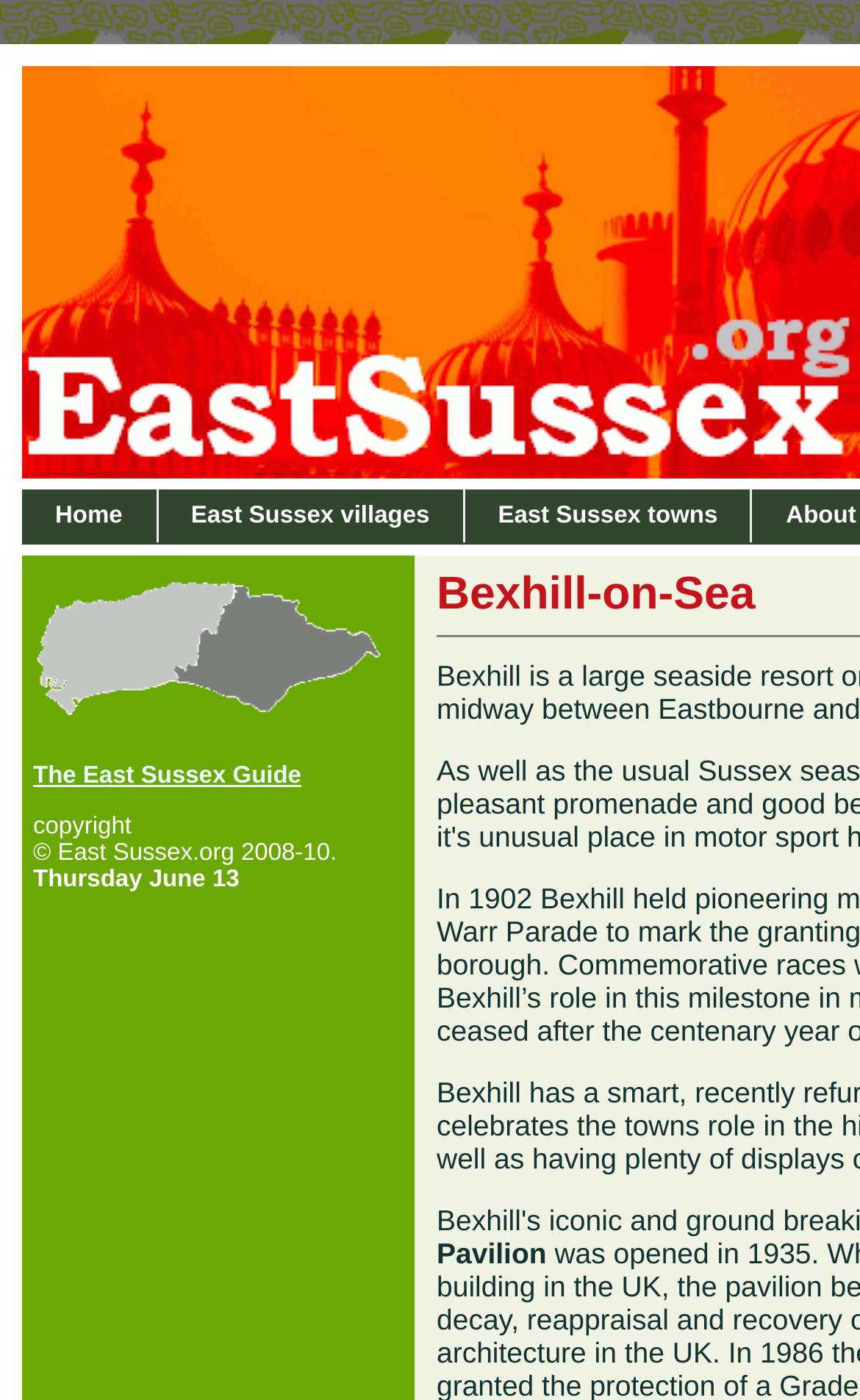Please answer the following question as detailed as possible based on the image: 
What is the current date according to the website?

The current date according to the website can be determined by looking at the date displayed at the bottom of the webpage, which is 'Thursday June 13'. This suggests that the website is displaying the current date.